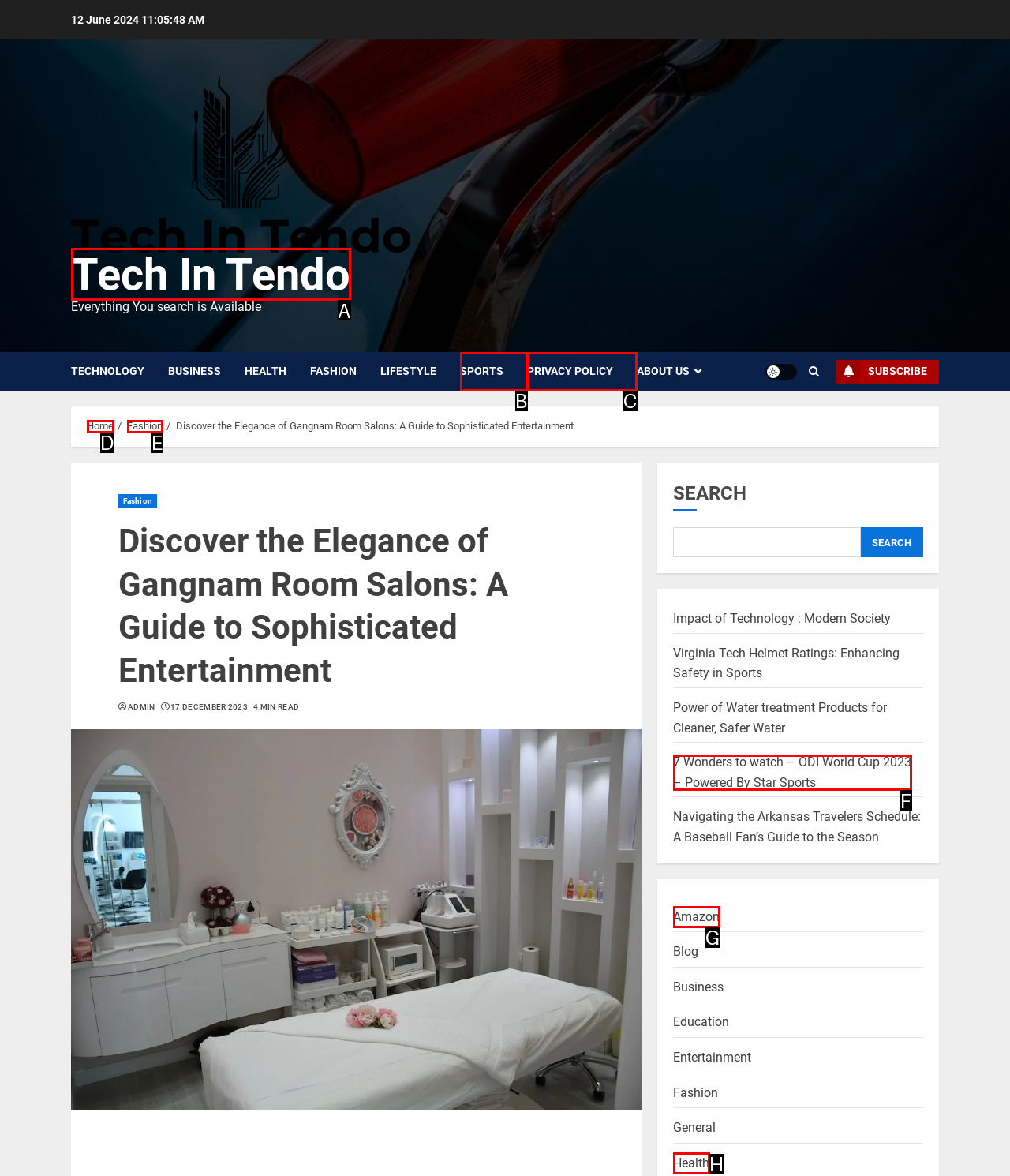Which HTML element among the options matches this description: Privacy Policy? Answer with the letter representing your choice.

C